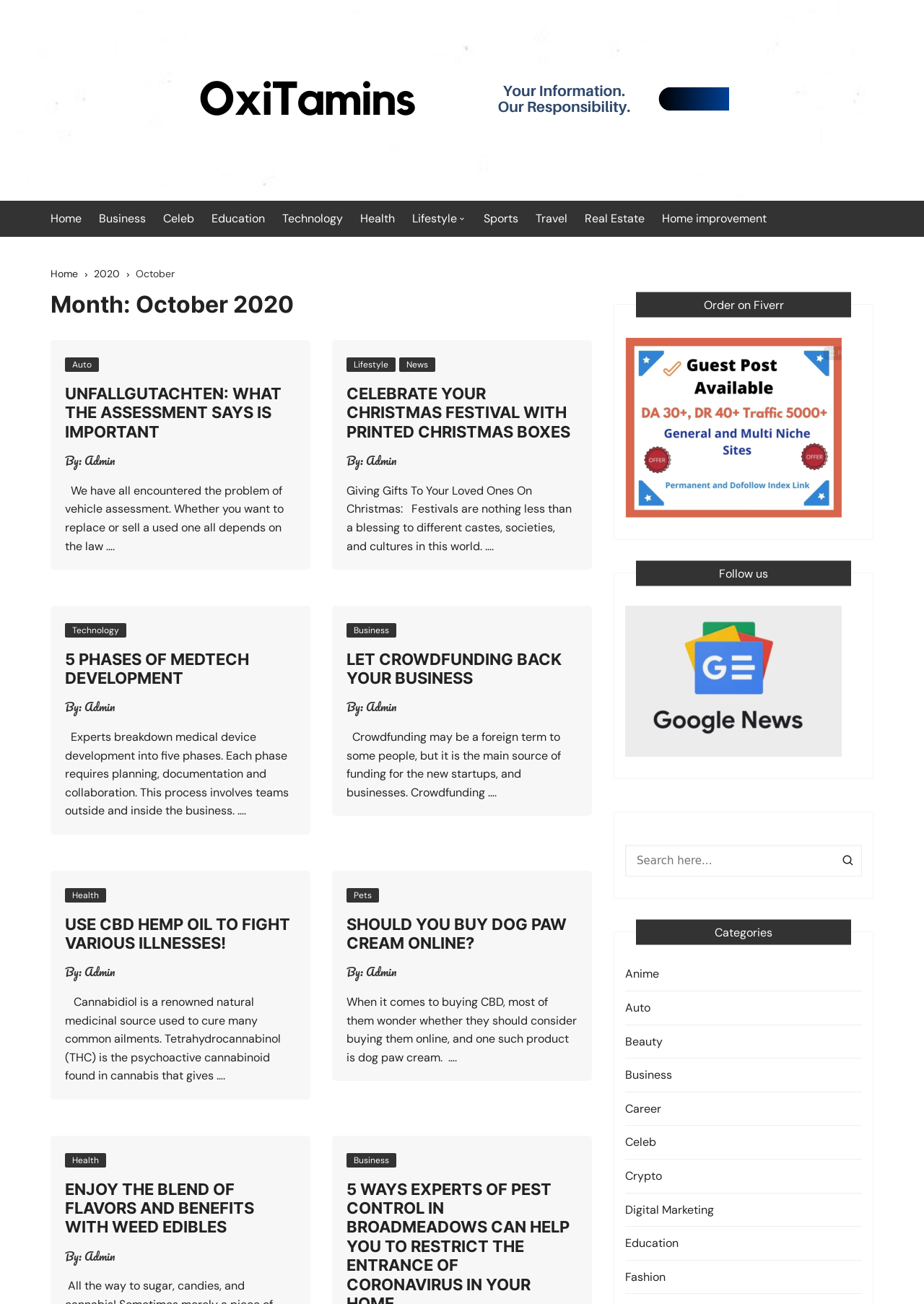Identify the bounding box coordinates for the region of the element that should be clicked to carry out the instruction: "Click on the 'Follow us' link". The bounding box coordinates should be four float numbers between 0 and 1, i.e., [left, top, right, bottom].

[0.77, 0.43, 0.839, 0.451]